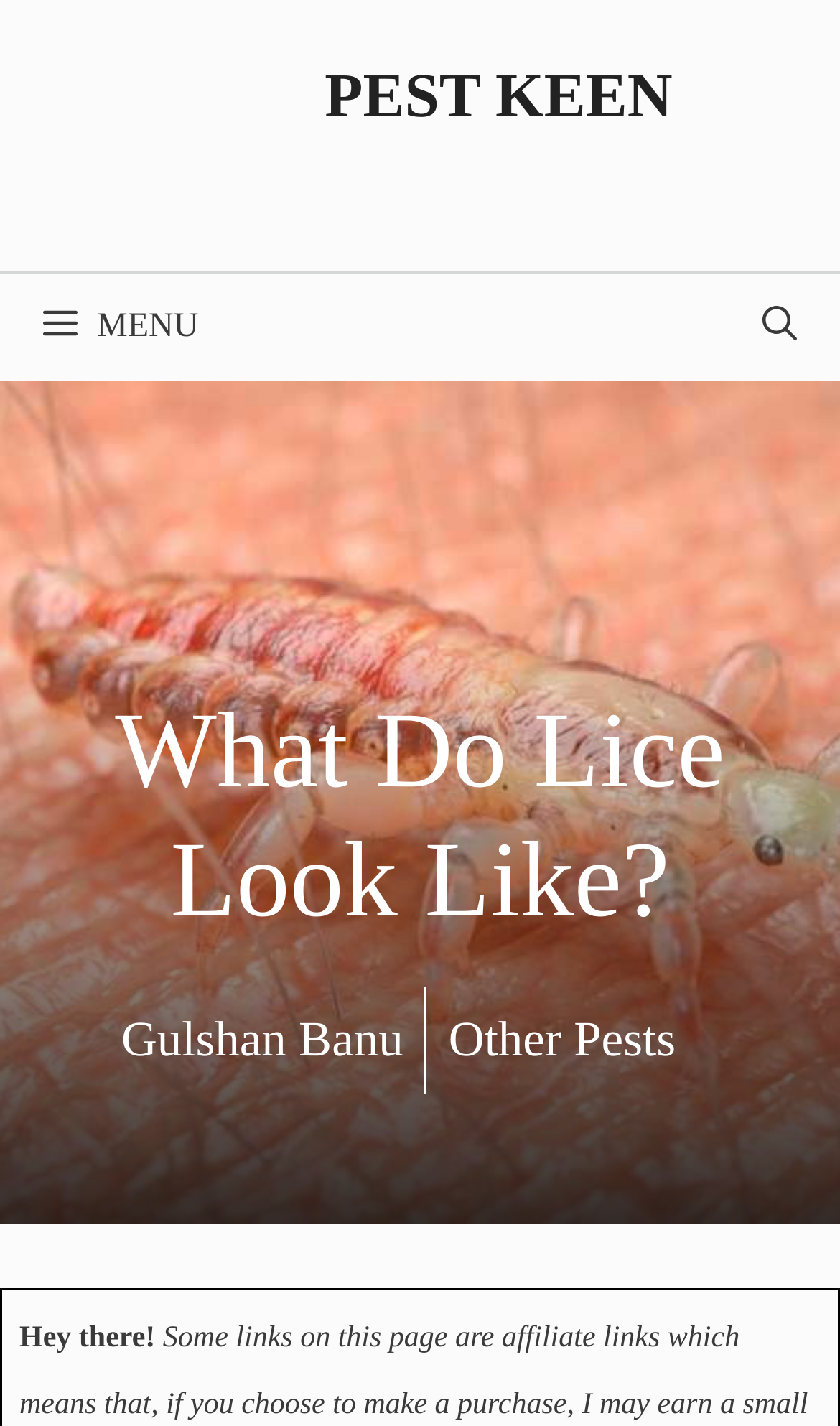Who is the author of the article?
Please answer the question with a single word or phrase, referencing the image.

Gulshan Banu